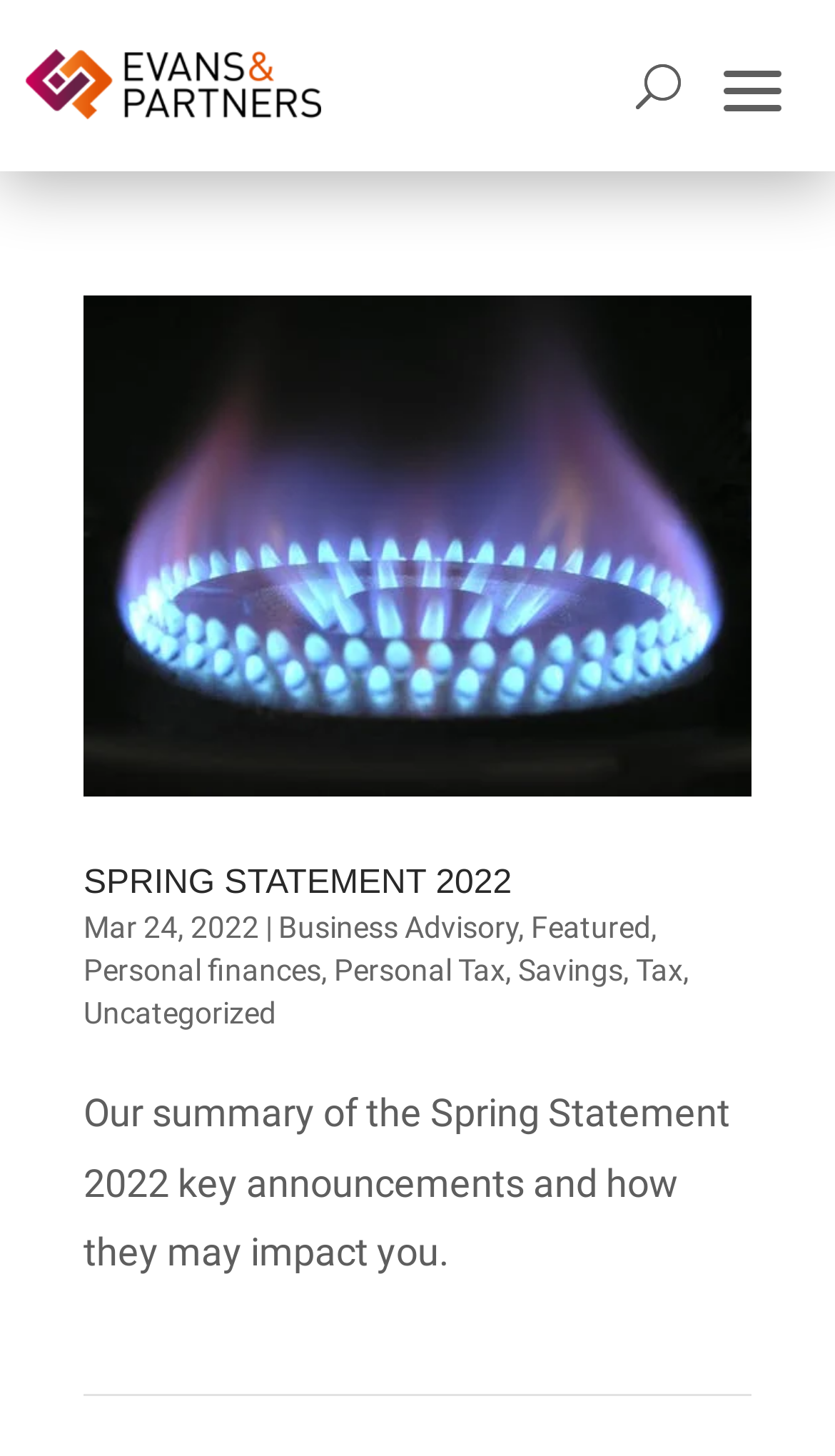Determine the bounding box coordinates of the clickable region to execute the instruction: "Visit Evans & Partners homepage". The coordinates should be four float numbers between 0 and 1, denoted as [left, top, right, bottom].

[0.031, 0.0, 0.385, 0.118]